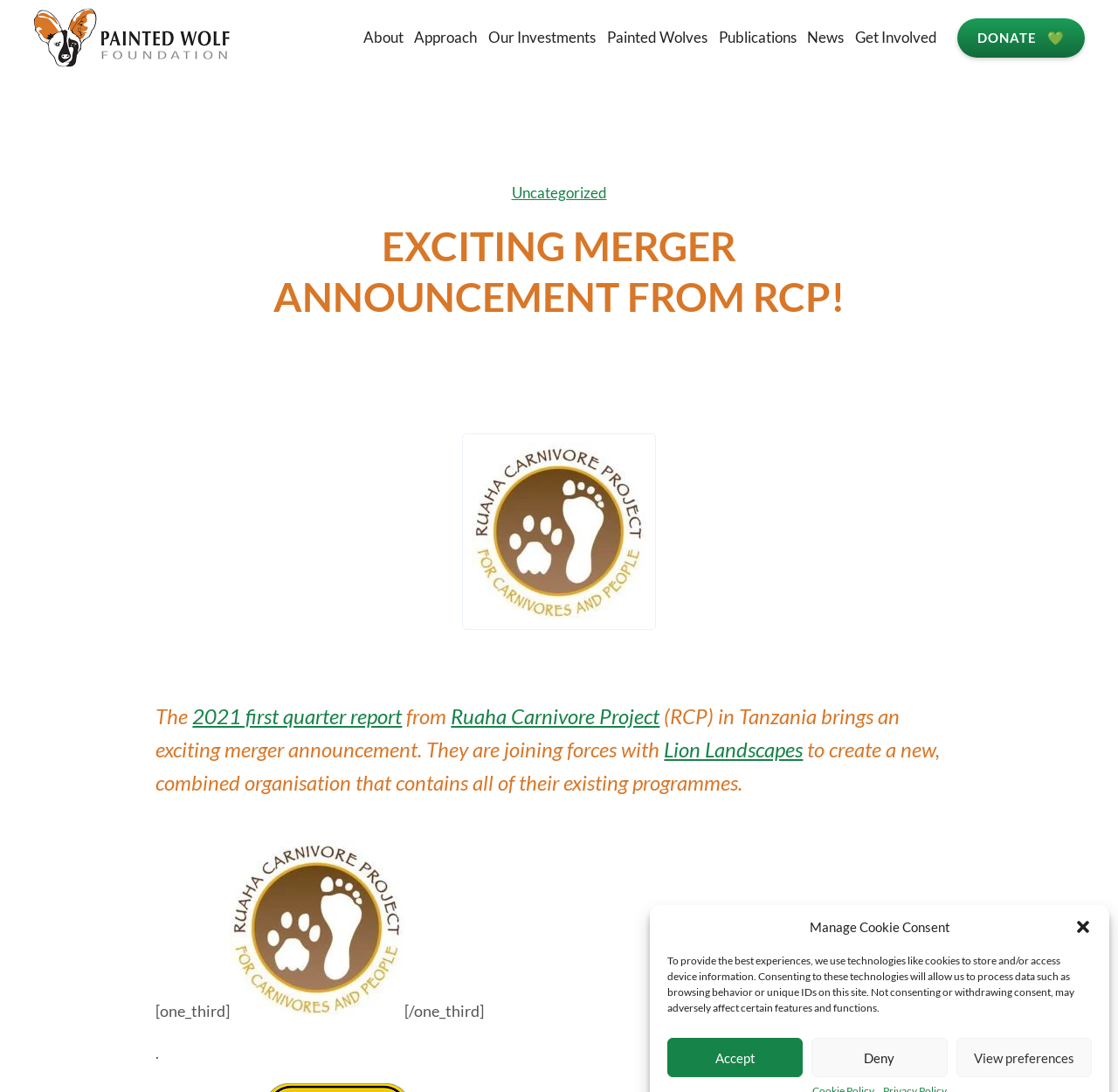How many links are in the navigation menu?
Please look at the screenshot and answer using one word or phrase.

9